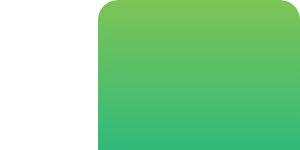Offer a detailed narrative of what is shown in the image.

The image features a vibrant, gradient-filled abstract design that transitions smoothly from a soothing green hue to a calming turquoise. This modern aesthetic aligns well with contemporary web design, particularly suitable for an e-commerce context. It can evoke feelings of trust and innovation, making it an ideal visual complement to the discussions surrounding e-commerce application development. The image appears in conjunction with a section detailing the advantages of mobile e-commerce applications, emphasizing the enhanced user experience they offer. This visual representation captures the essence of forward-thinking design and user engagement, pivotal themes in today’s online commerce landscape.